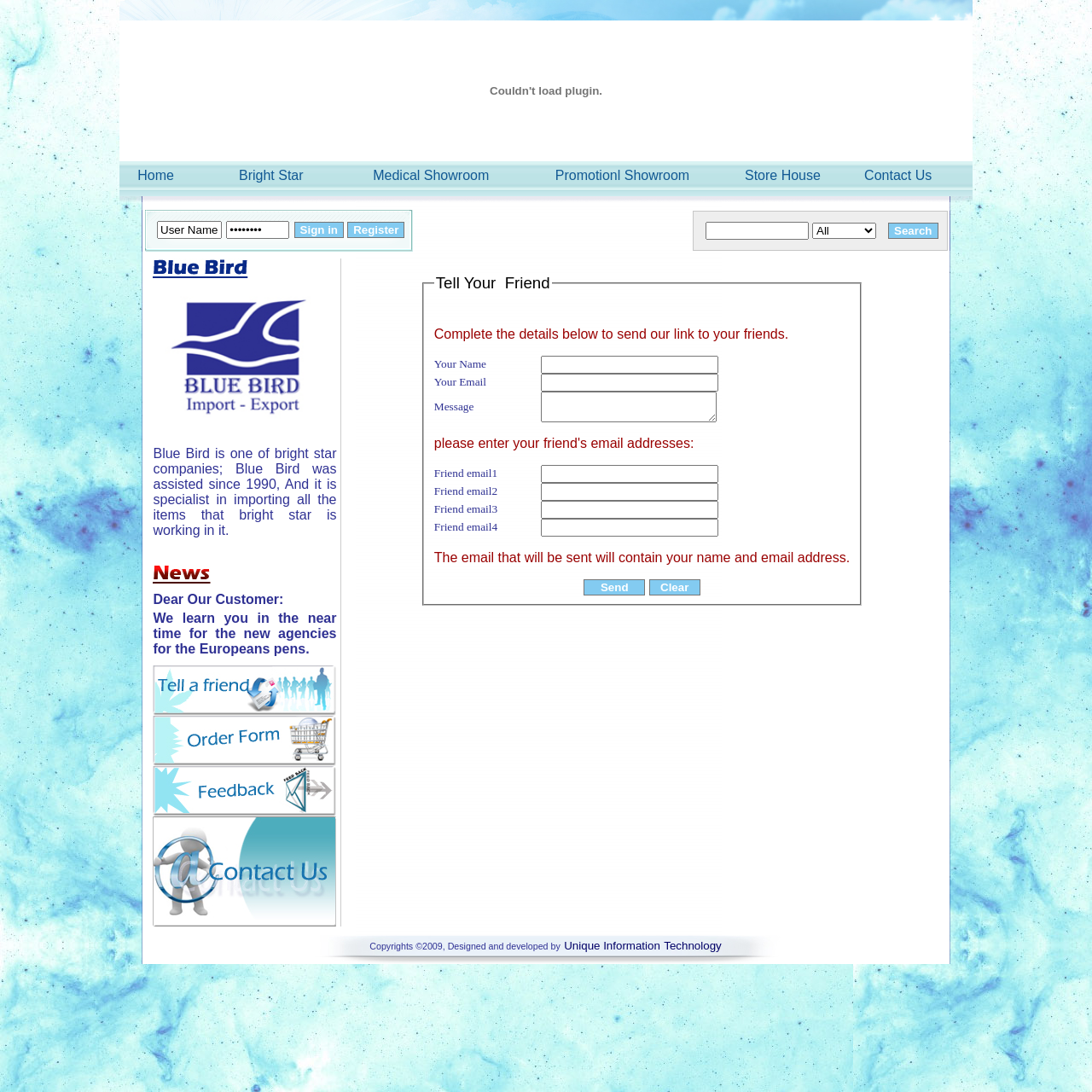Respond with a single word or short phrase to the following question: 
How many navigation options are available?

6